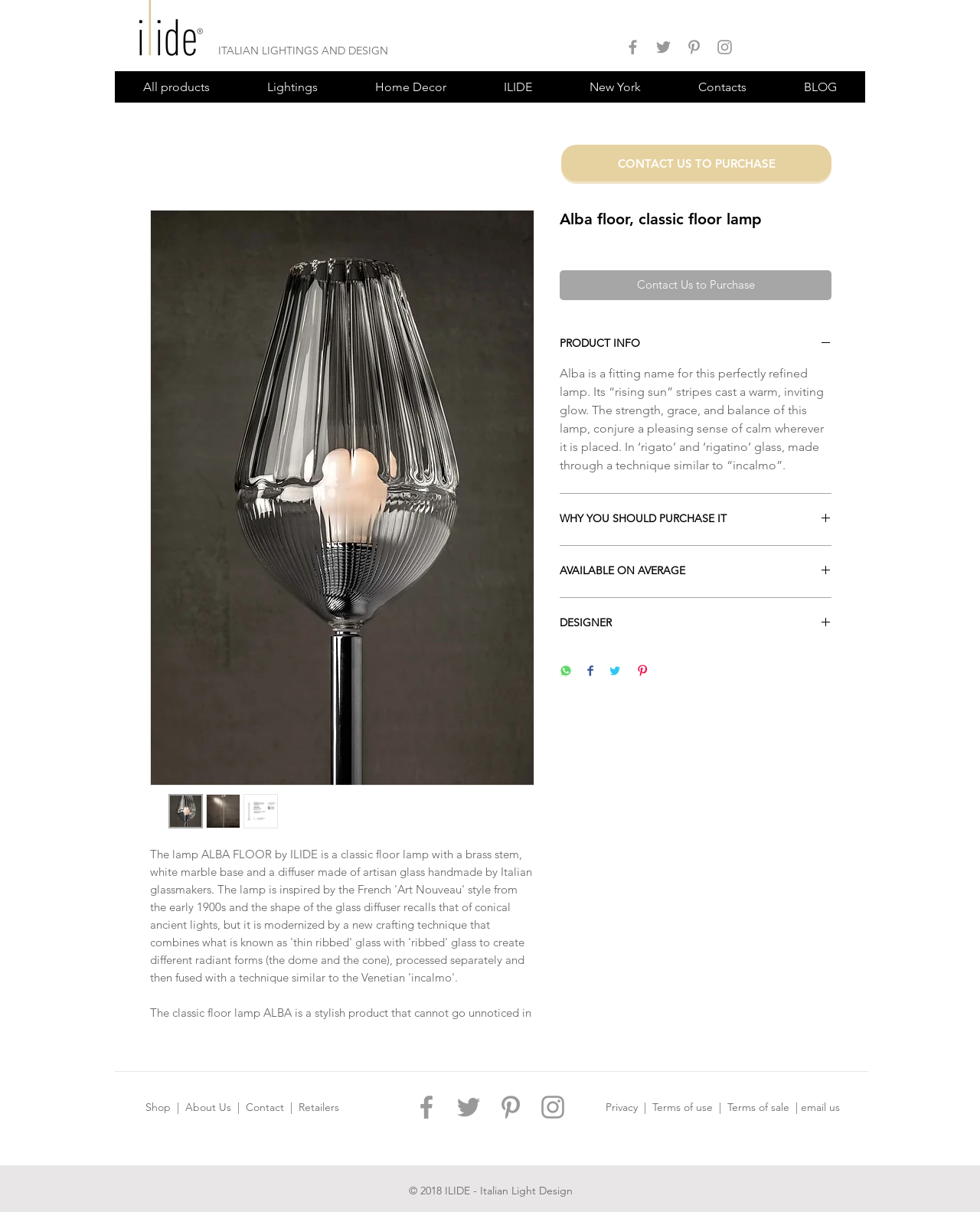Can you find and provide the main heading text of this webpage?

Alba floor, classic floor lamp